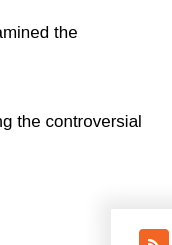Generate an elaborate caption for the image.

The image accompanying the article titled "Glyphosate: Berlin calls for a ban in the EU" is likely a relevant graphic that visually represents data or highlights related to the ongoing debate regarding glyphosate, a controversial herbicide. The article discusses Germany's positioning on the issue, especially in light of a meeting among EU member states evaluating the herbicide's future. Key points include Germany's call for a ban and concerns about biodiversity, alongside the need for a unified stance within the EU. The context suggests the image may support these themes, potentially illustrating impacts on agriculture or environmental considerations.